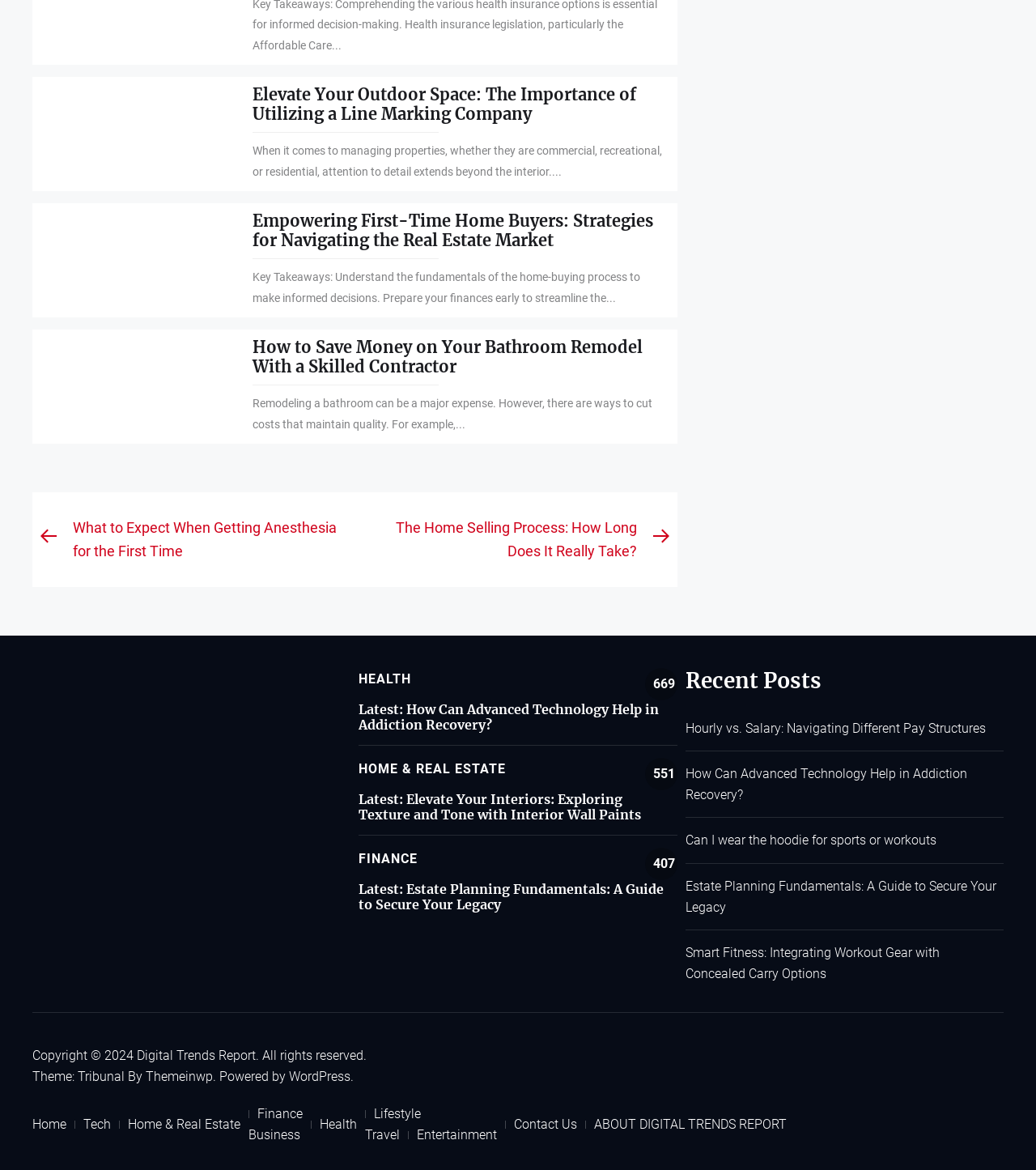Can you show the bounding box coordinates of the region to click on to complete the task described in the instruction: "Learn about estate planning fundamentals"?

[0.346, 0.753, 0.641, 0.78]